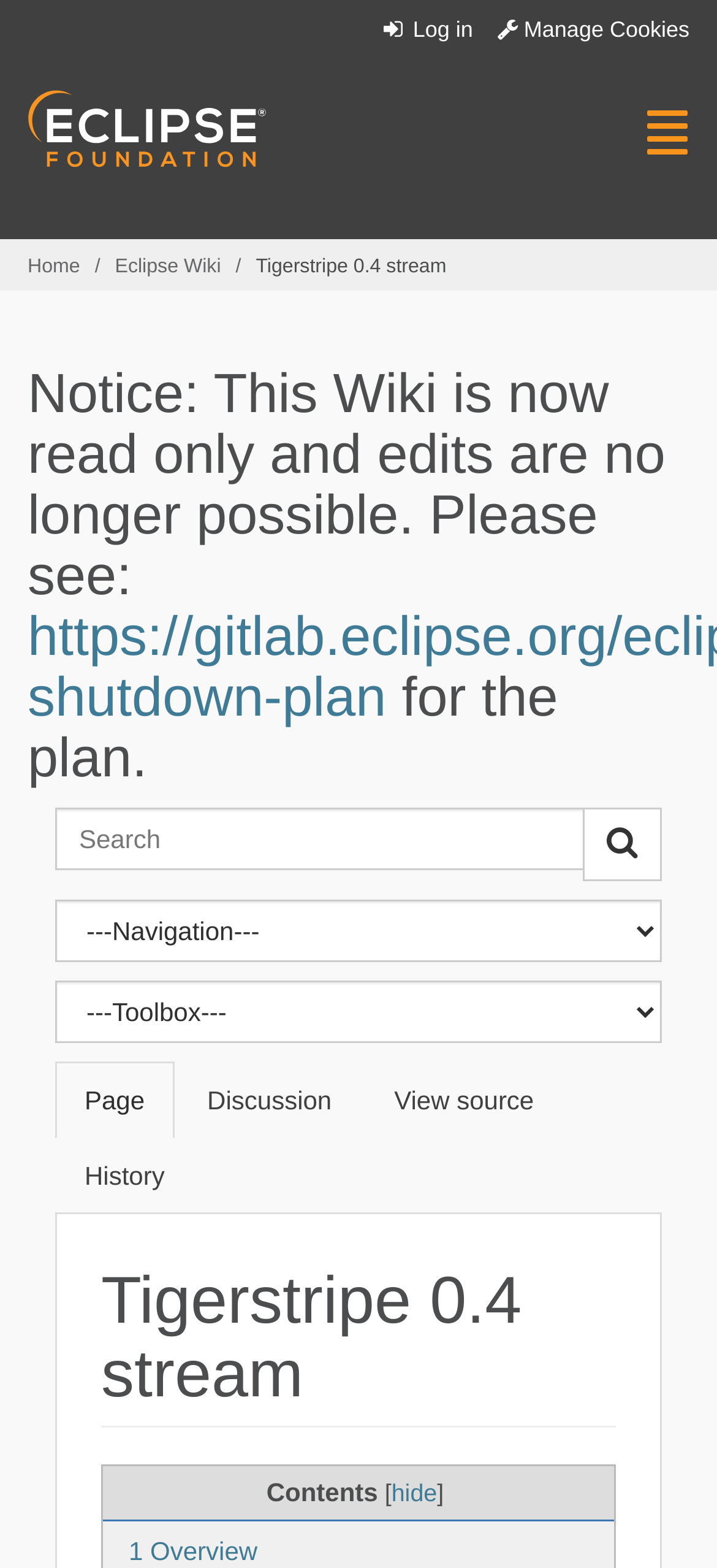Find the bounding box coordinates of the clickable element required to execute the following instruction: "Go to the Eclipse Wiki page". Provide the coordinates as four float numbers between 0 and 1, i.e., [left, top, right, bottom].

[0.16, 0.163, 0.308, 0.177]